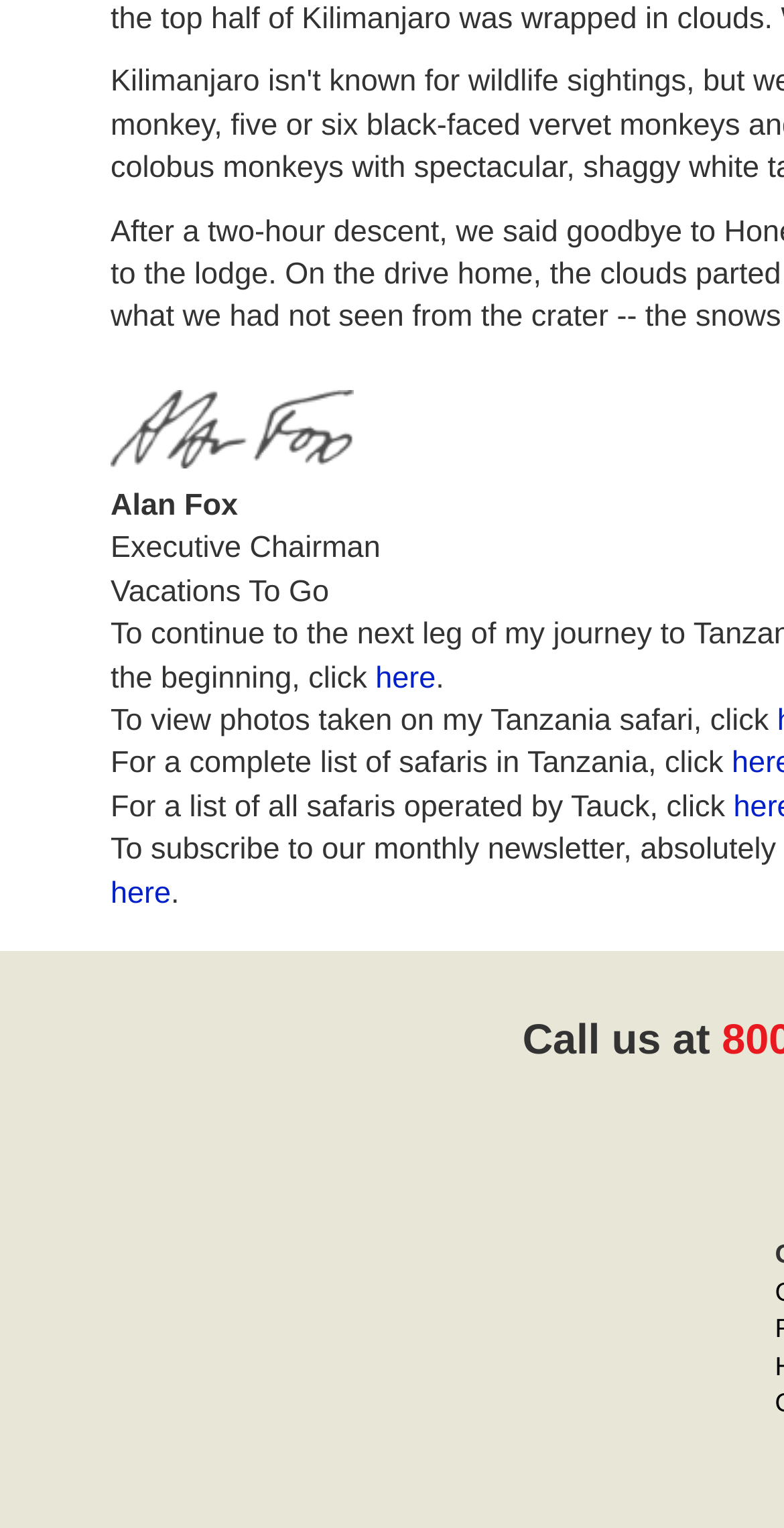Provide a brief response using a word or short phrase to this question:
How many links are there on the webpage?

3